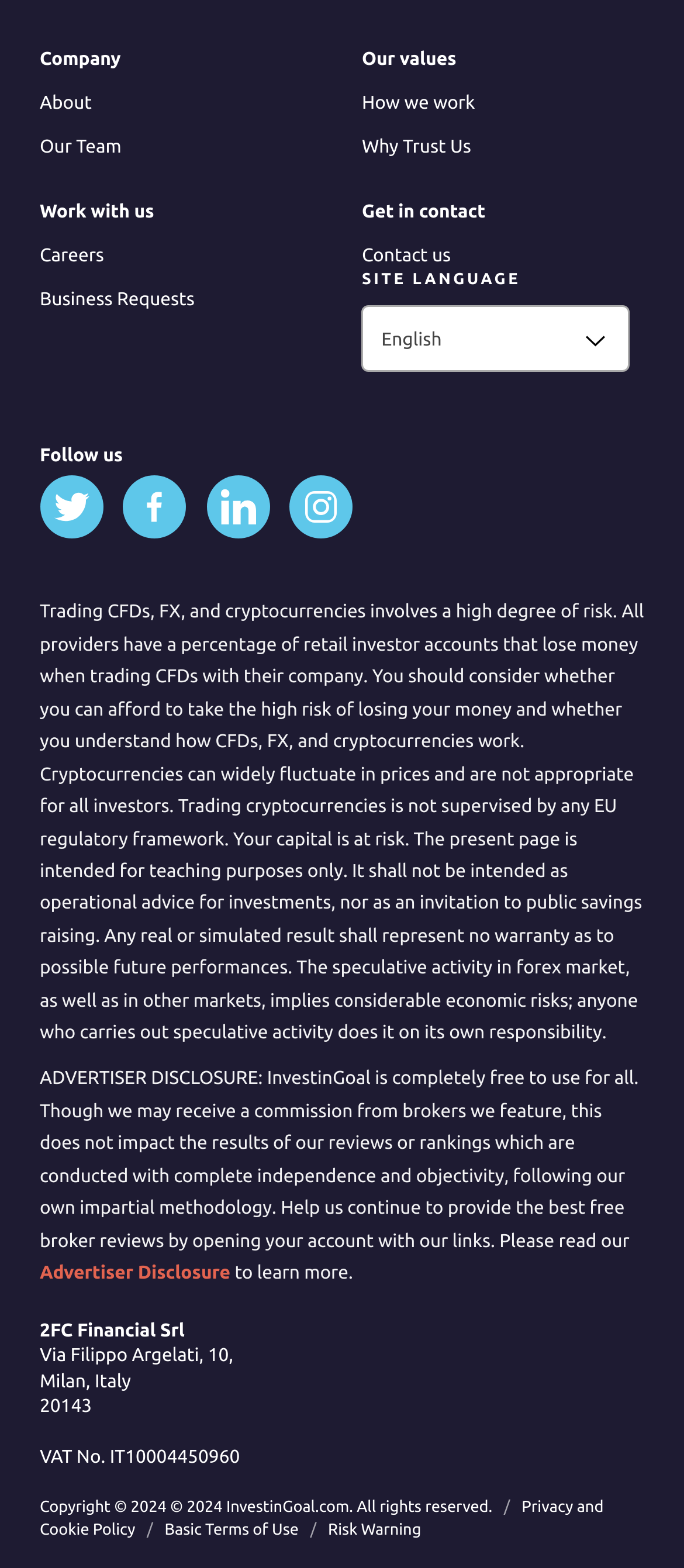Find the bounding box coordinates of the clickable element required to execute the following instruction: "Follow us on social media". Provide the coordinates as four float numbers between 0 and 1, i.e., [left, top, right, bottom].

[0.058, 0.283, 0.18, 0.296]